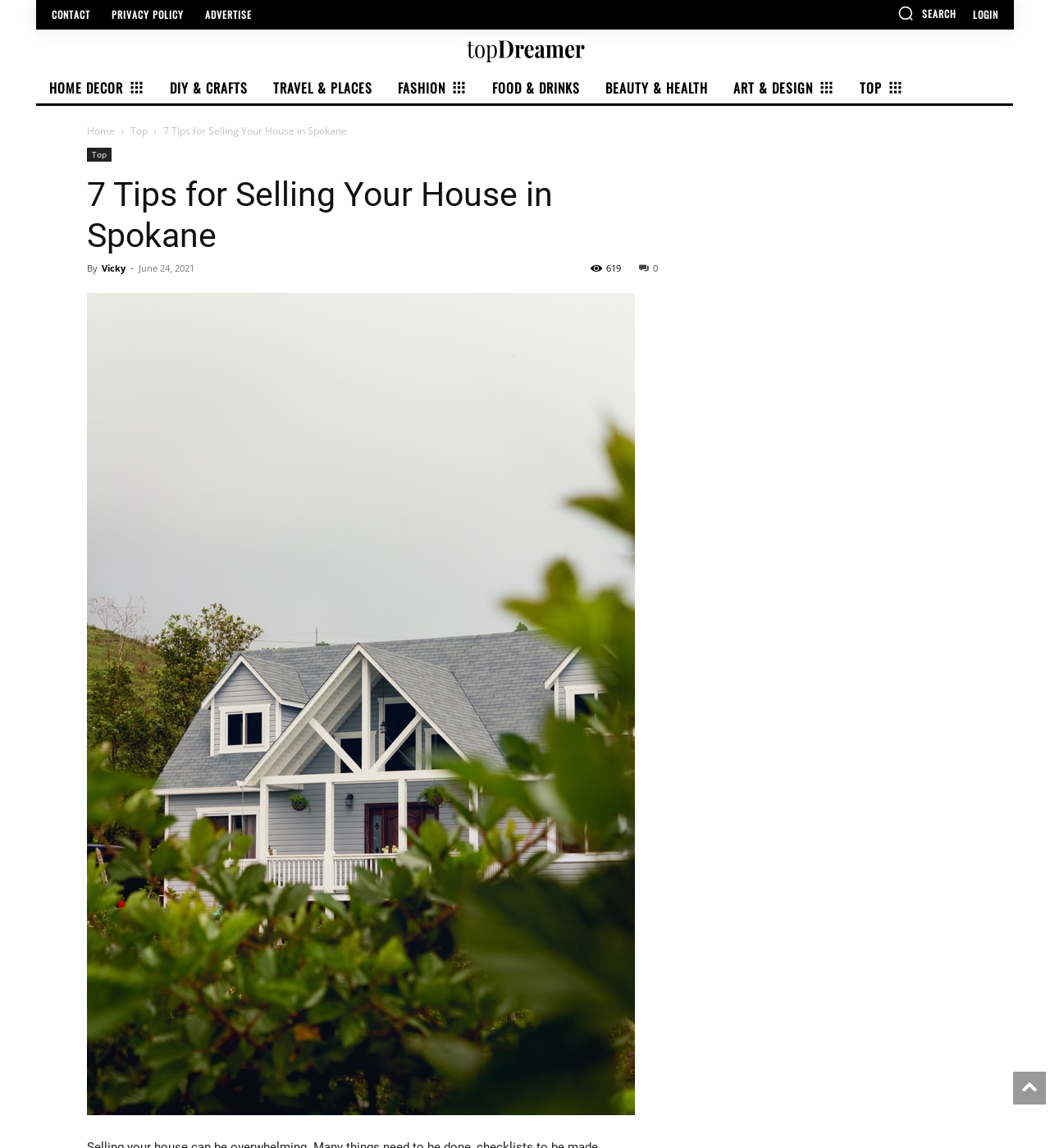Could you identify the text that serves as the heading for this webpage?

7 Tips for Selling Your House in Spokane